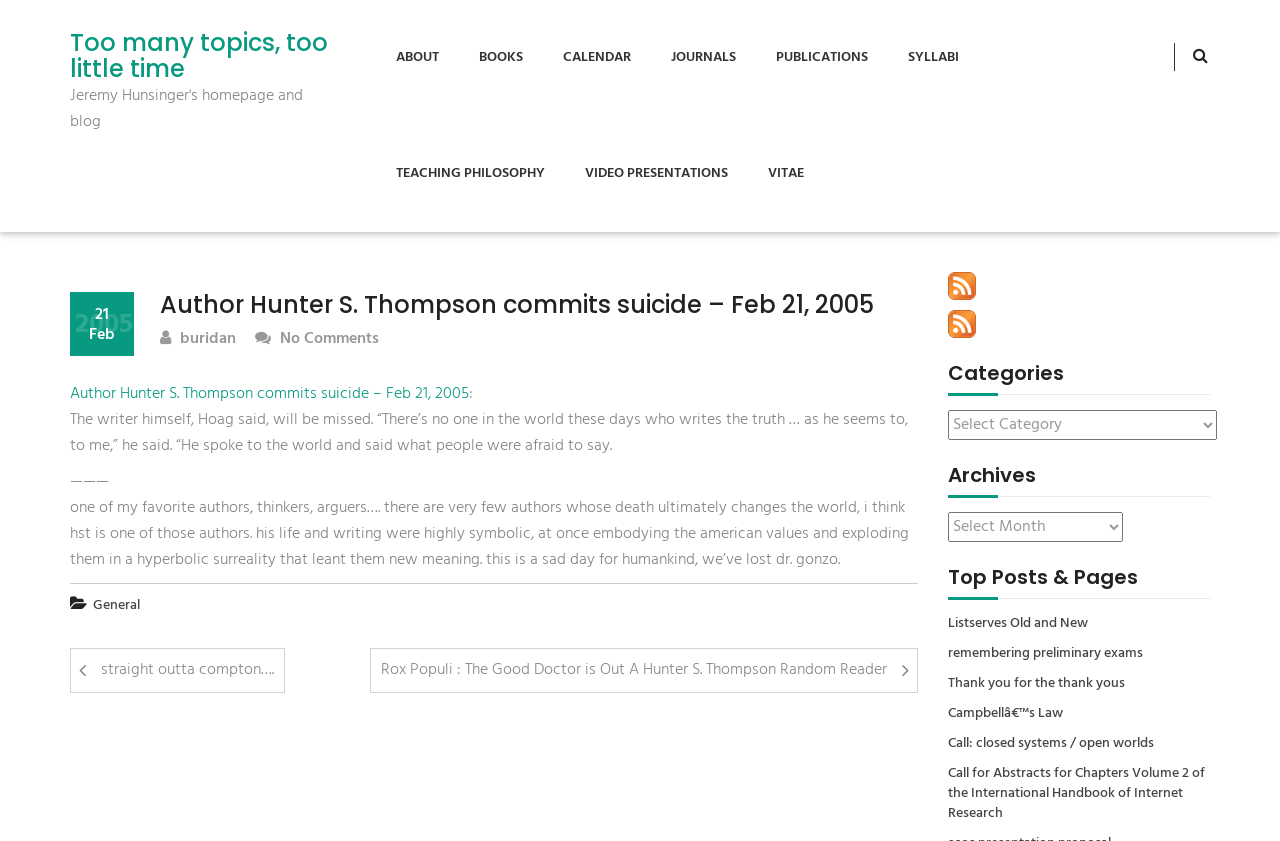What is the category of the post?
Analyze the image and deliver a detailed answer to the question.

The question is asking about the category of the post, which can be found in the link 'General' under the navigation 'Posts'.